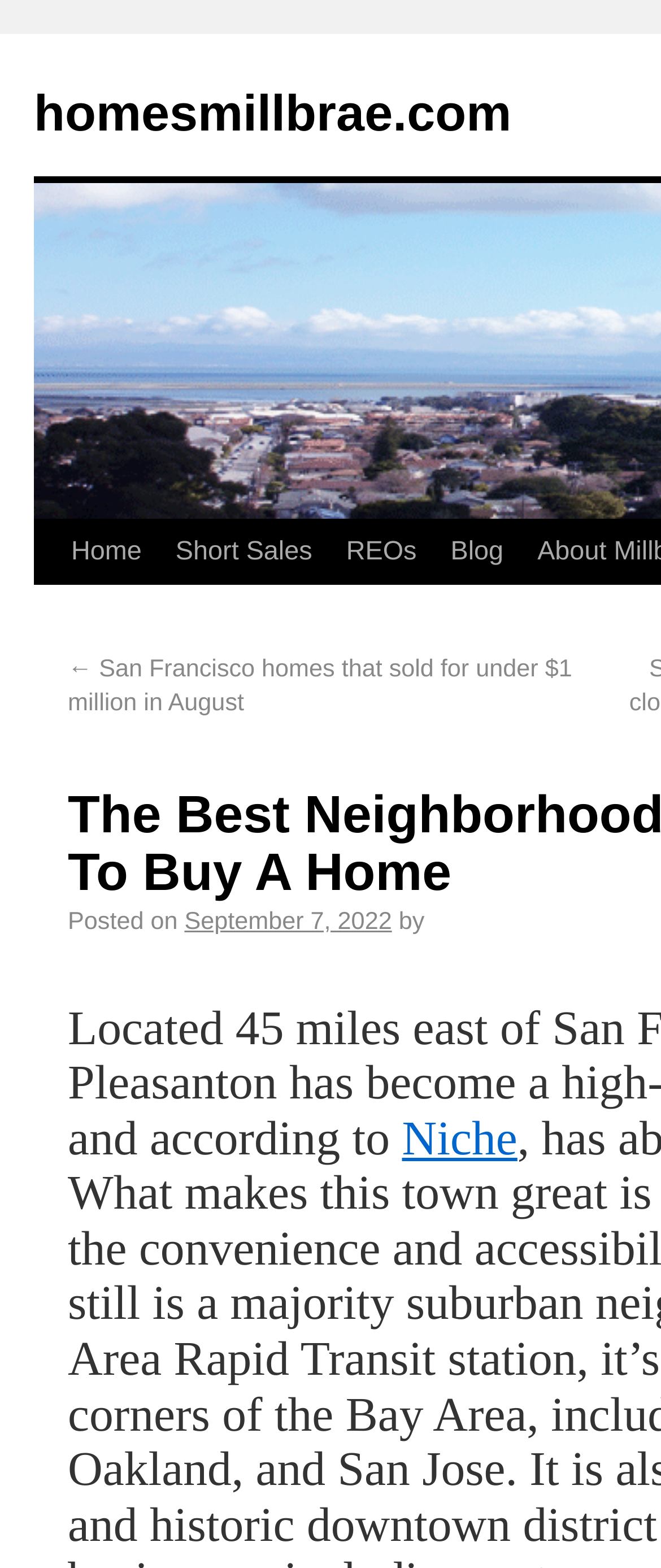Locate the bounding box coordinates of the area where you should click to accomplish the instruction: "view previous blog post".

[0.103, 0.418, 0.866, 0.458]